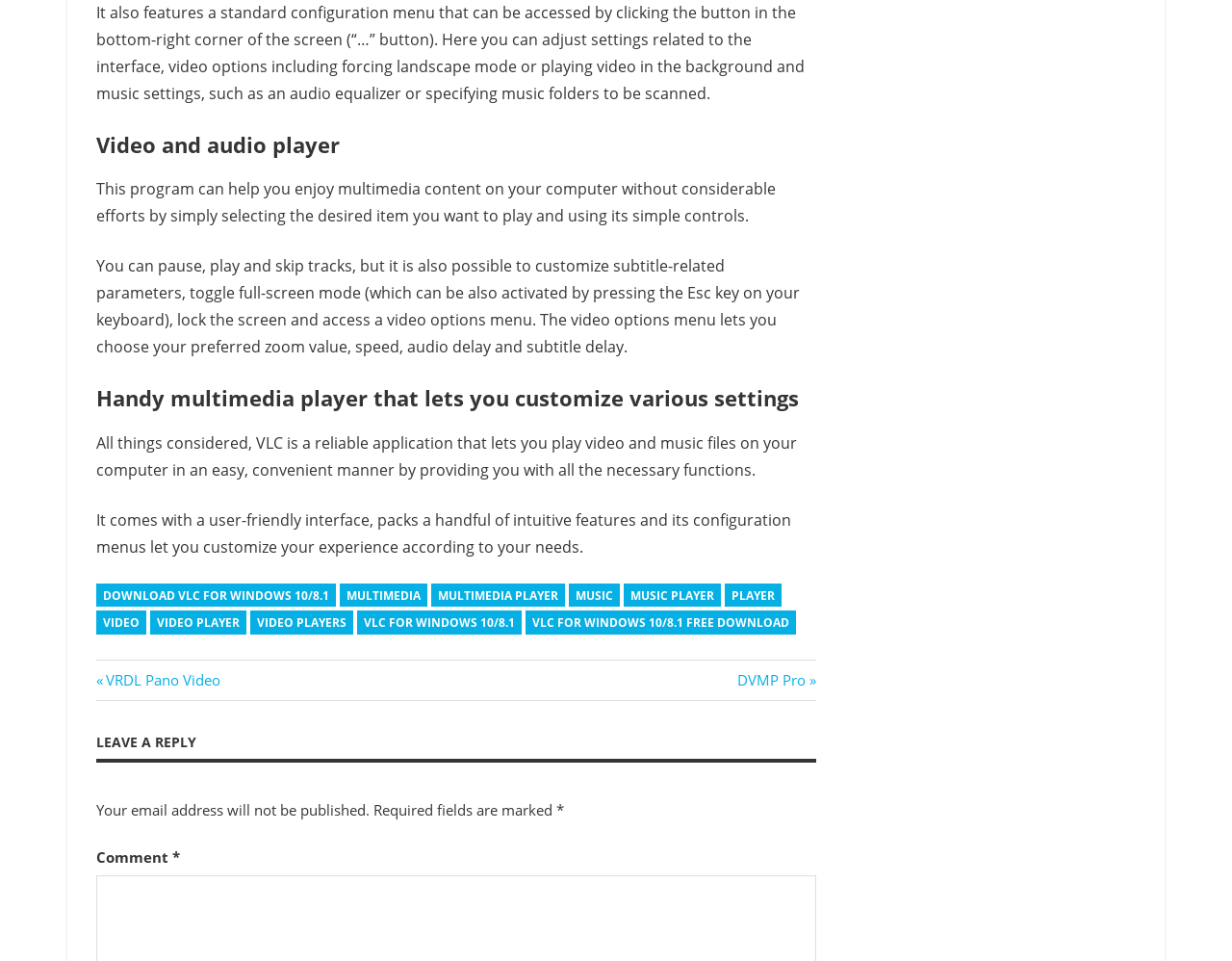Answer the question in a single word or phrase:
What is the purpose of the video options menu?

Customize video settings